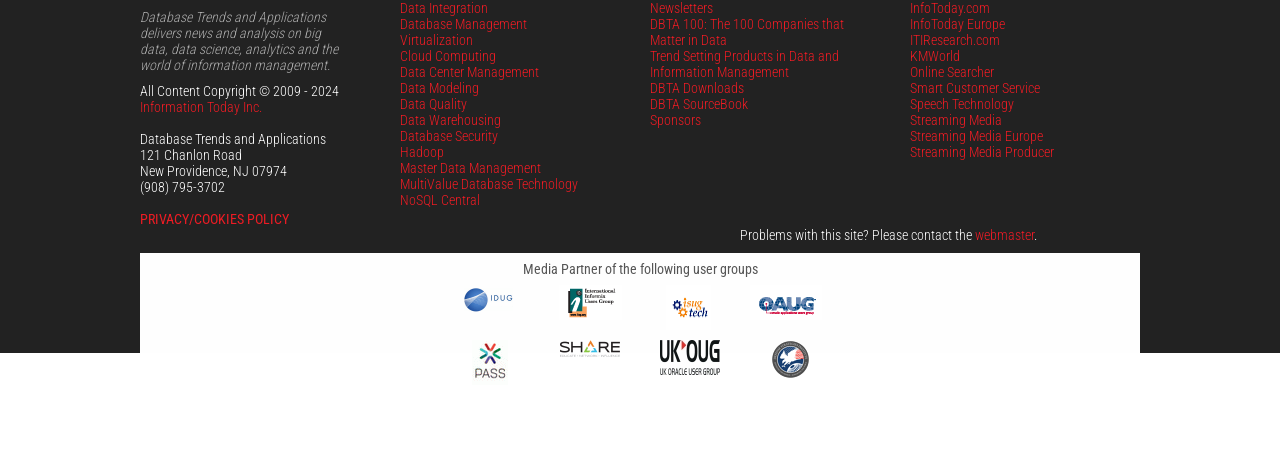How many categories are listed under 'Data'?
Could you answer the question in a detailed manner, providing as much information as possible?

The categories listed under 'Data' can be found in the links starting from 'Data Integration' to 'MultiValue Database Technology'. There are 12 links in total, each representing a different category.